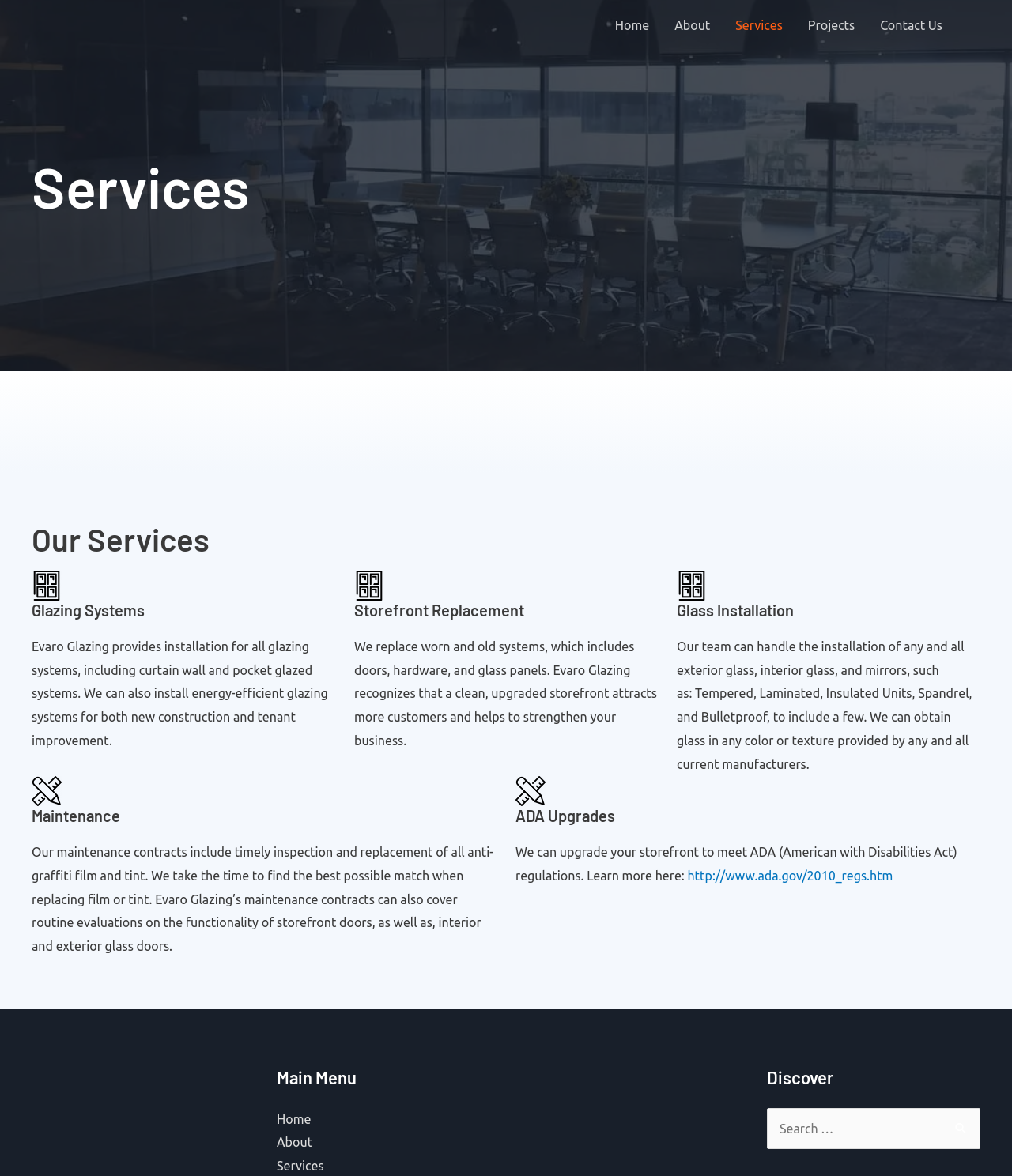Using the information in the image, give a detailed answer to the following question: What is the purpose of the search function on the webpage?

The search function on the webpage allows users to search for specific information or keywords, as indicated by the 'Search for:' label next to the search box.